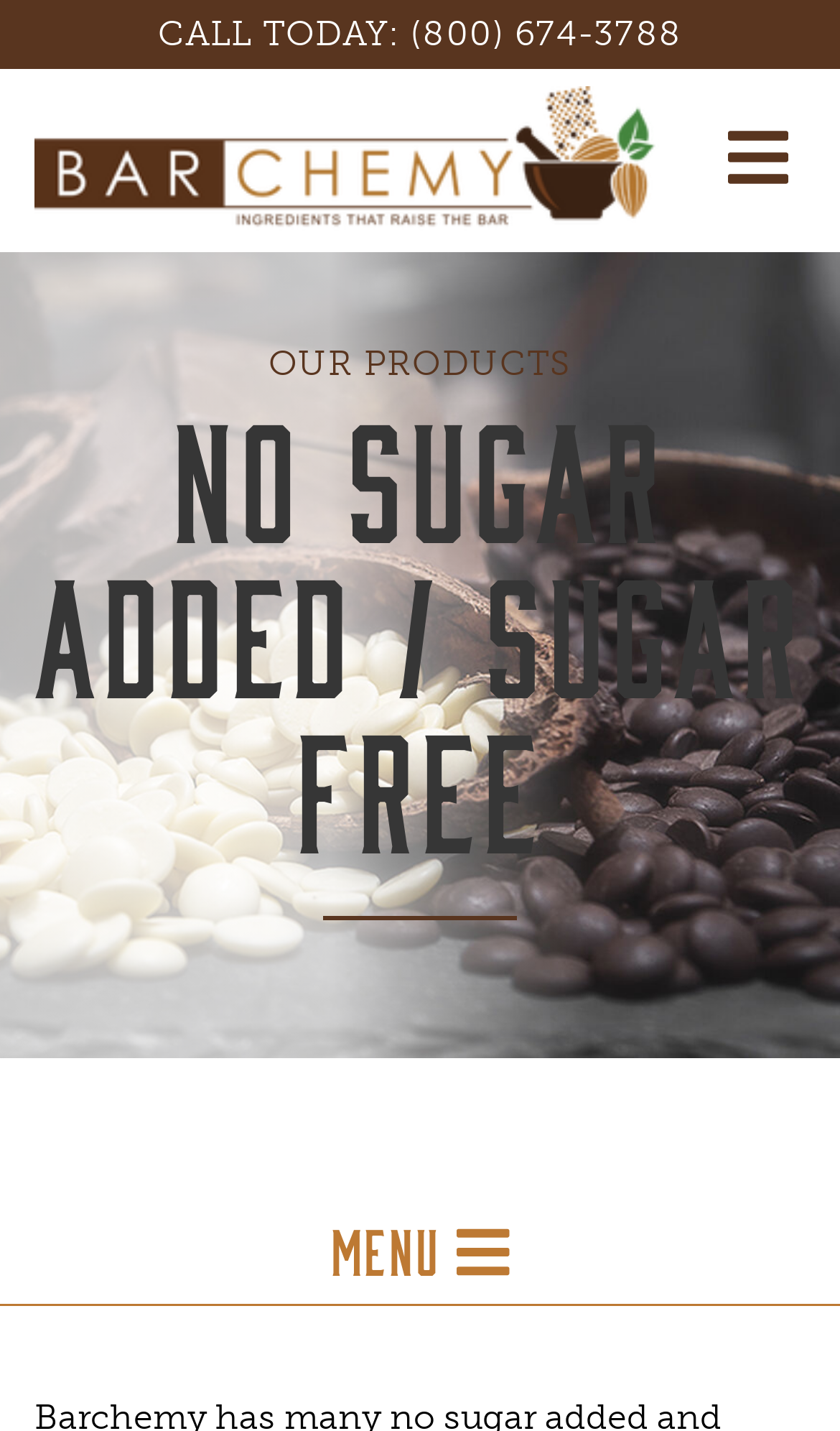Locate the headline of the webpage and generate its content.

NO SUGAR ADDED / SUGAR FREE